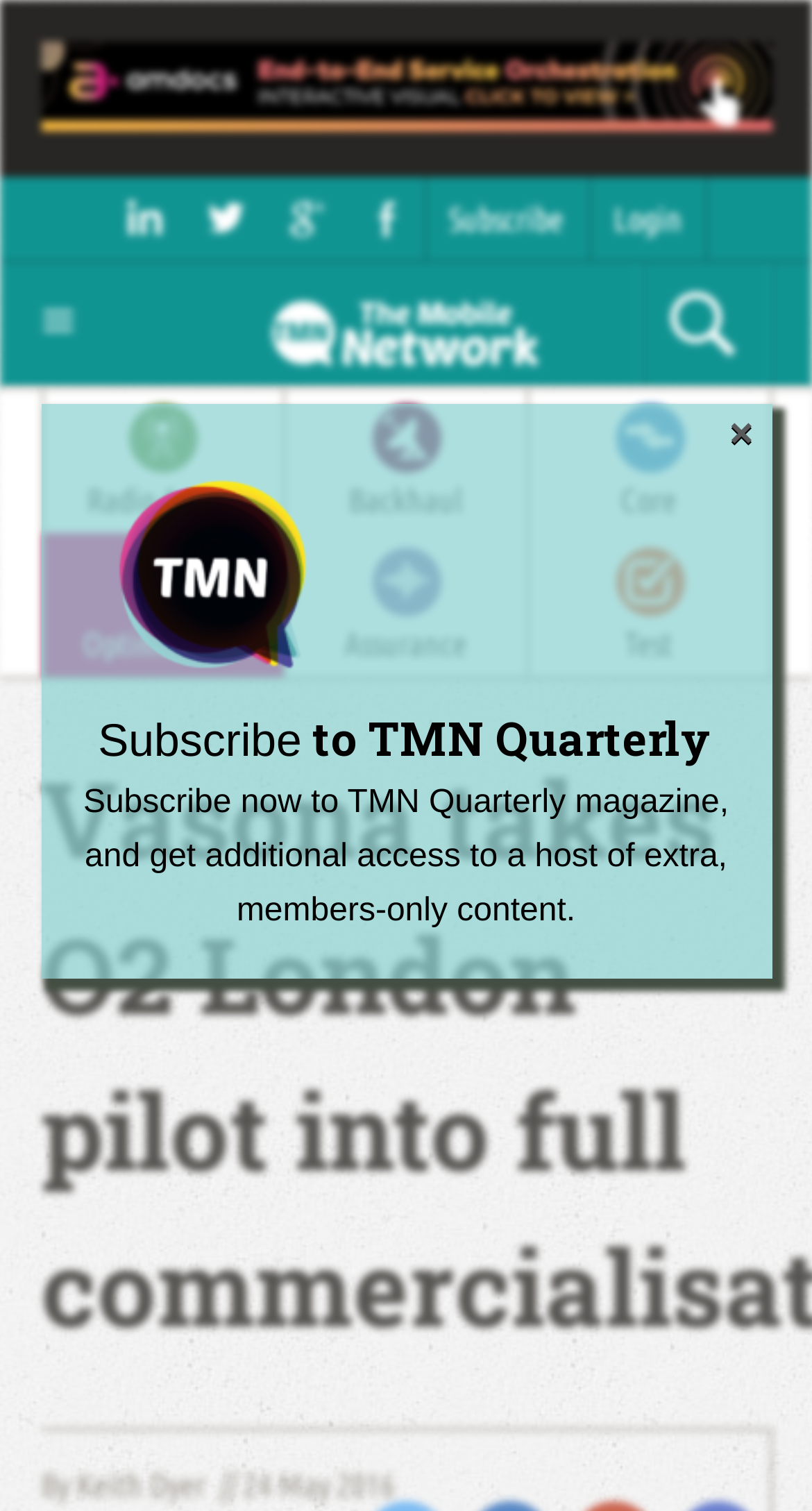Determine the title of the webpage and give its text content.

Vasona takes O2 London pilot into full commercialisation